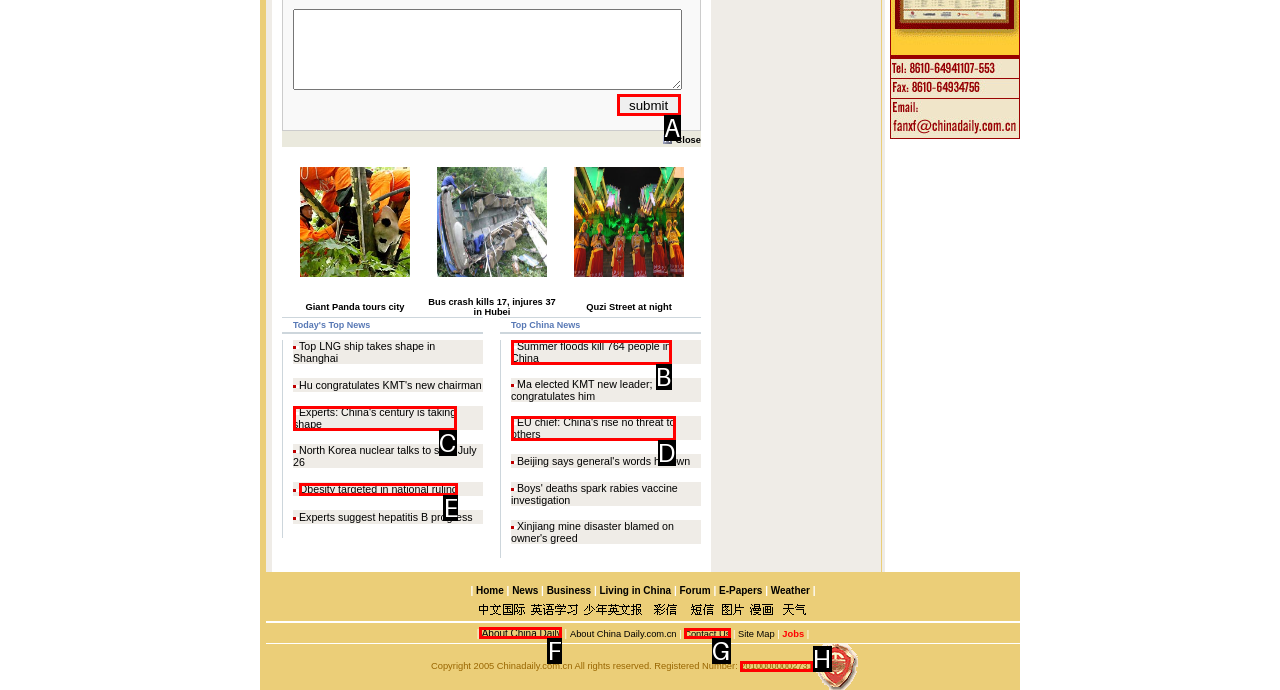Tell me which one HTML element best matches the description: Obesity targeted in national ruling
Answer with the option's letter from the given choices directly.

E